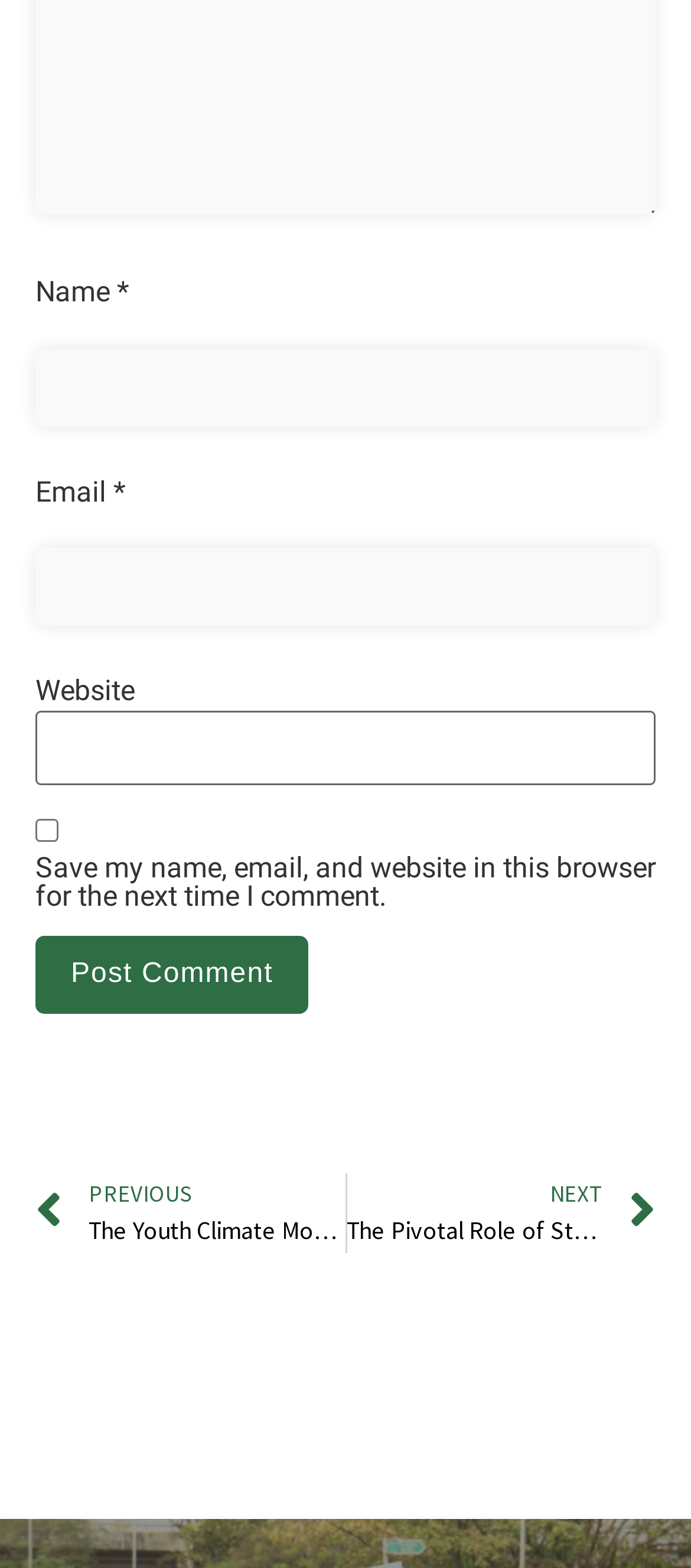Please answer the following question using a single word or phrase: 
What are the required fields in the form?

Name and Email